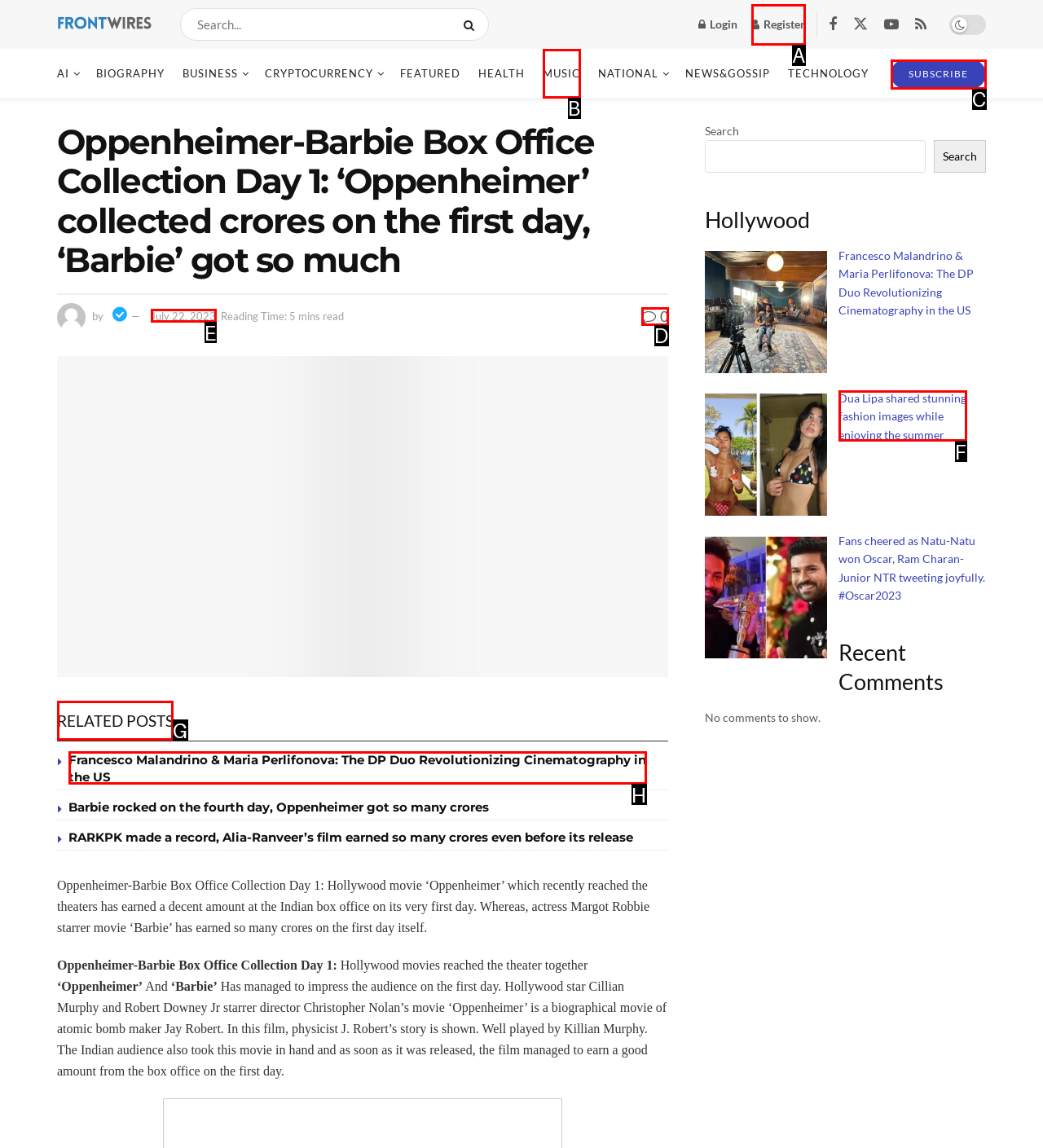Specify which HTML element I should click to complete this instruction: View related posts Answer with the letter of the relevant option.

G